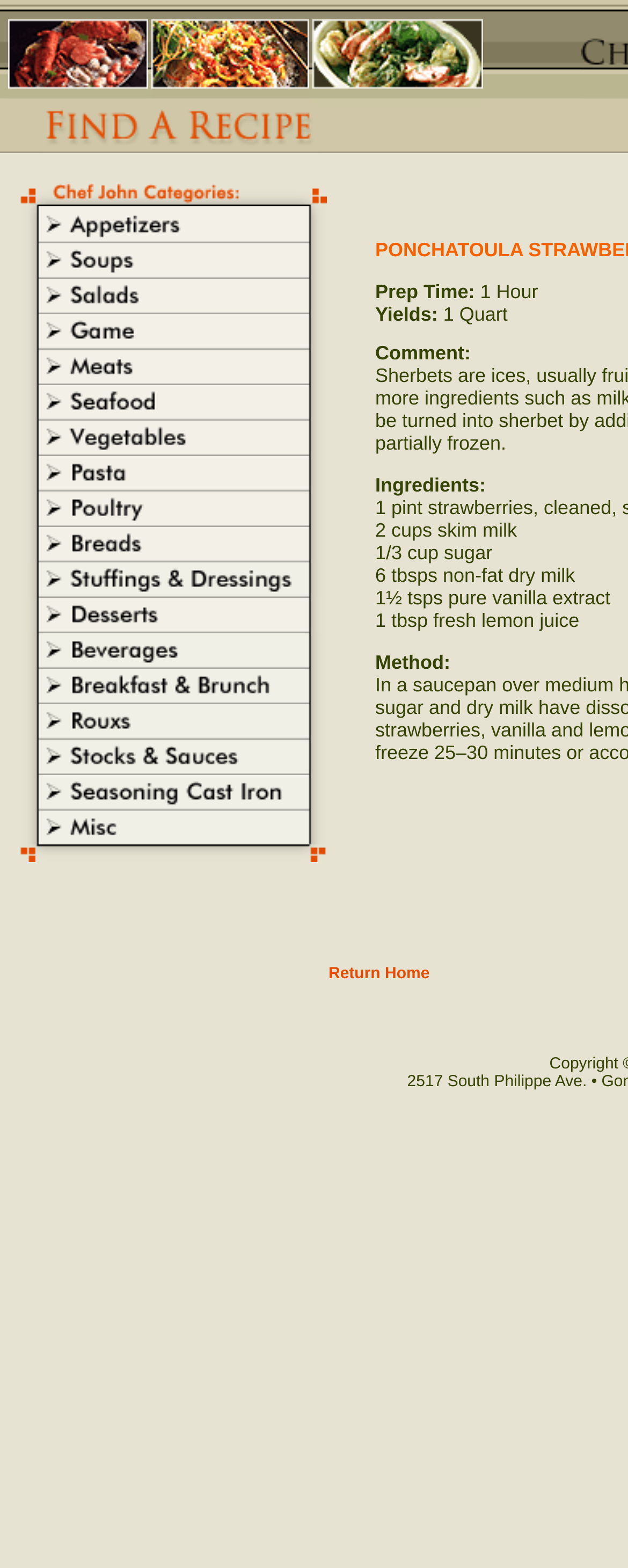How many images are on the top row?
Answer the question with a single word or phrase, referring to the image.

8